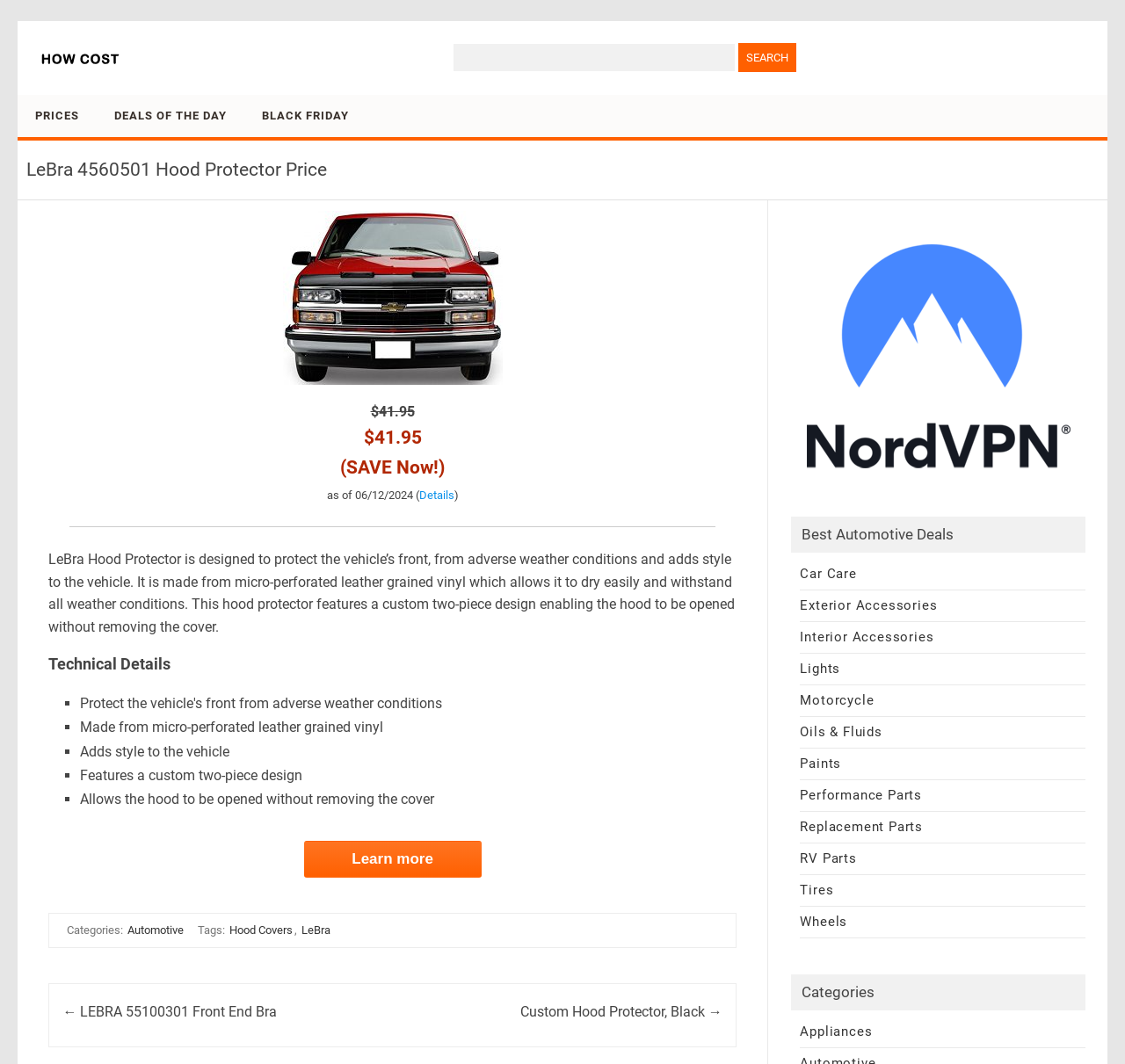Identify the bounding box coordinates of the area that should be clicked in order to complete the given instruction: "Learn about Raphael Hythloday". The bounding box coordinates should be four float numbers between 0 and 1, i.e., [left, top, right, bottom].

None